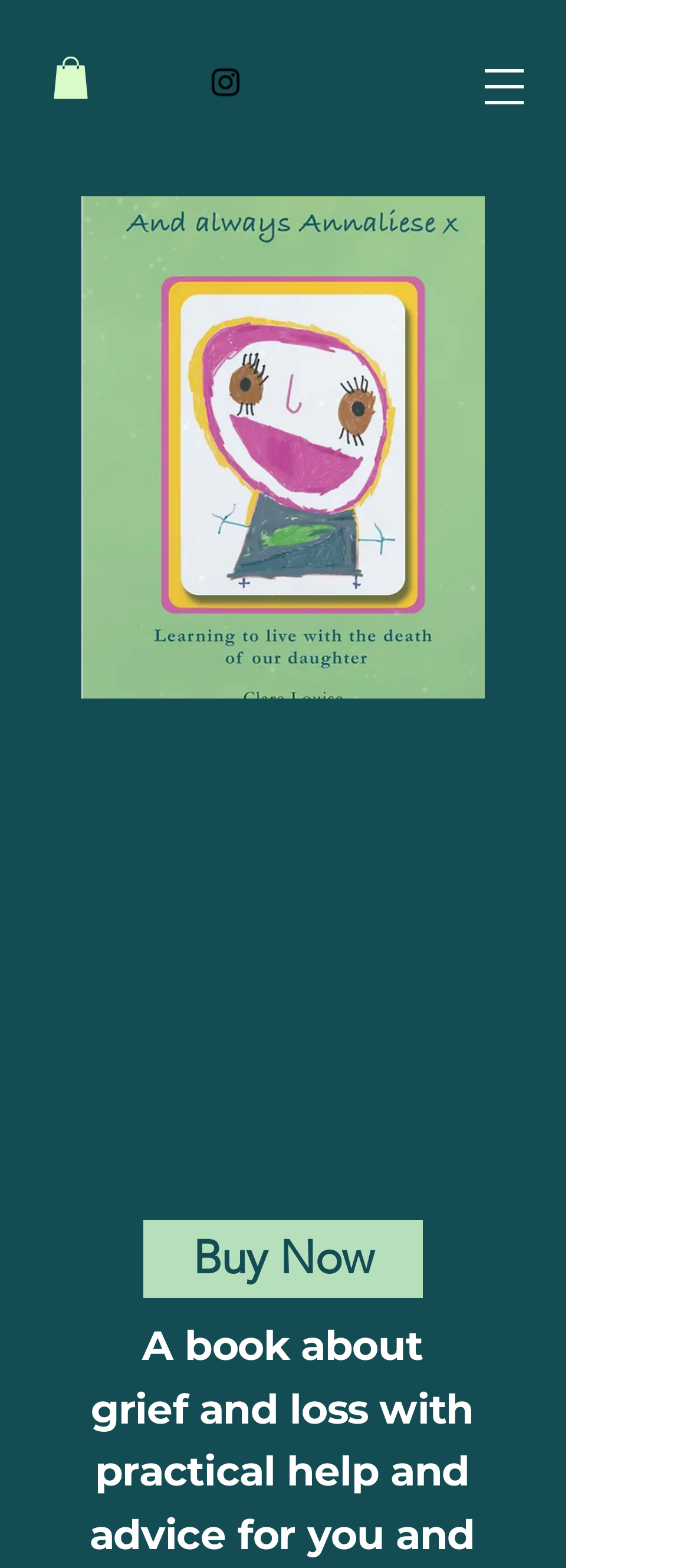Your task is to find and give the main heading text of the webpage.

A book about grief and loss with practical help and advice for you and your support crew
 